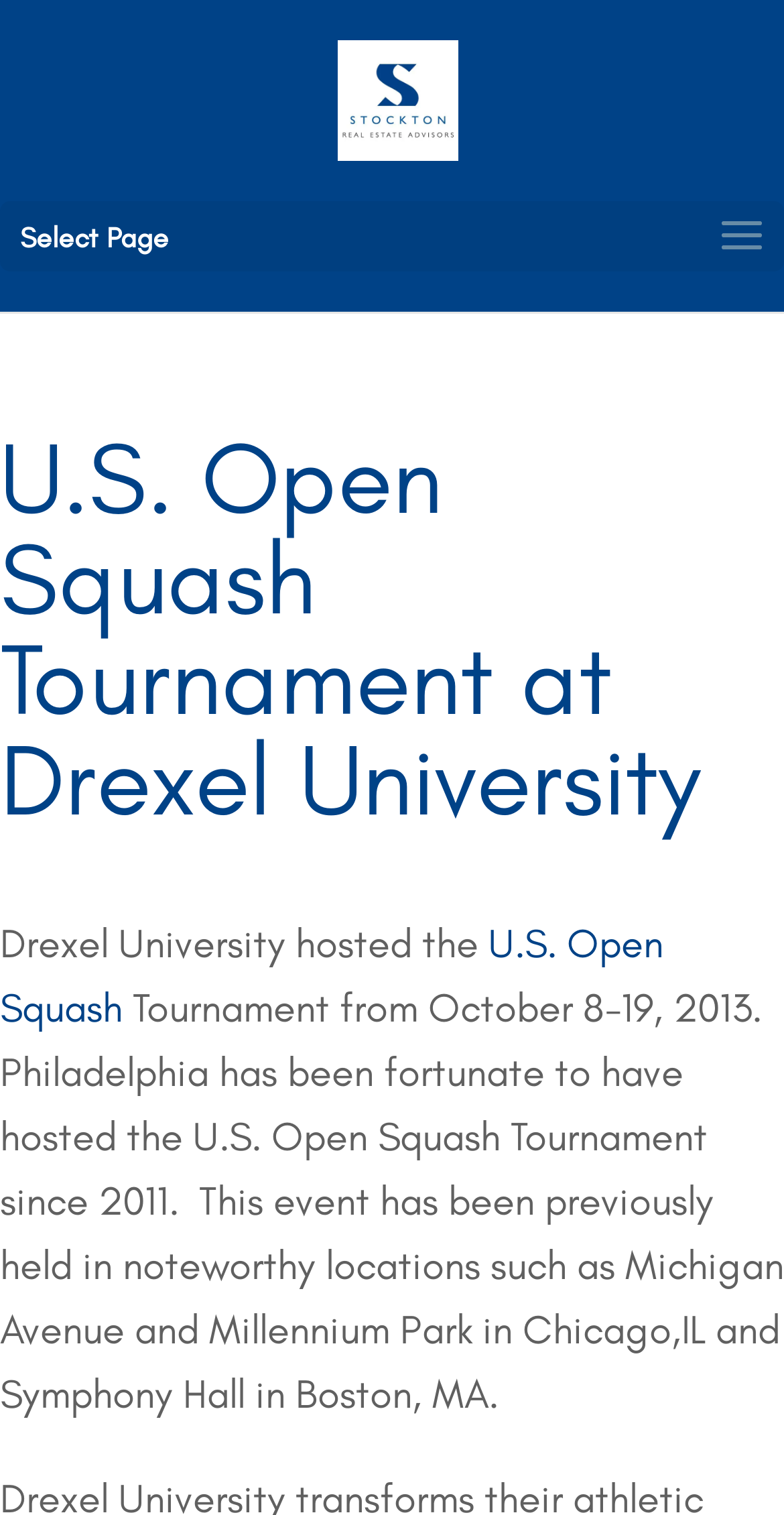Please provide a comprehensive answer to the question based on the screenshot: What is the sponsor of the tournament?

The answer can be found in the link element 'Stockton Real Estate Advisors' and the image element 'Stockton Real Estate Advisors' which indicates that Stockton Real Estate Advisors is the sponsor of the tournament.